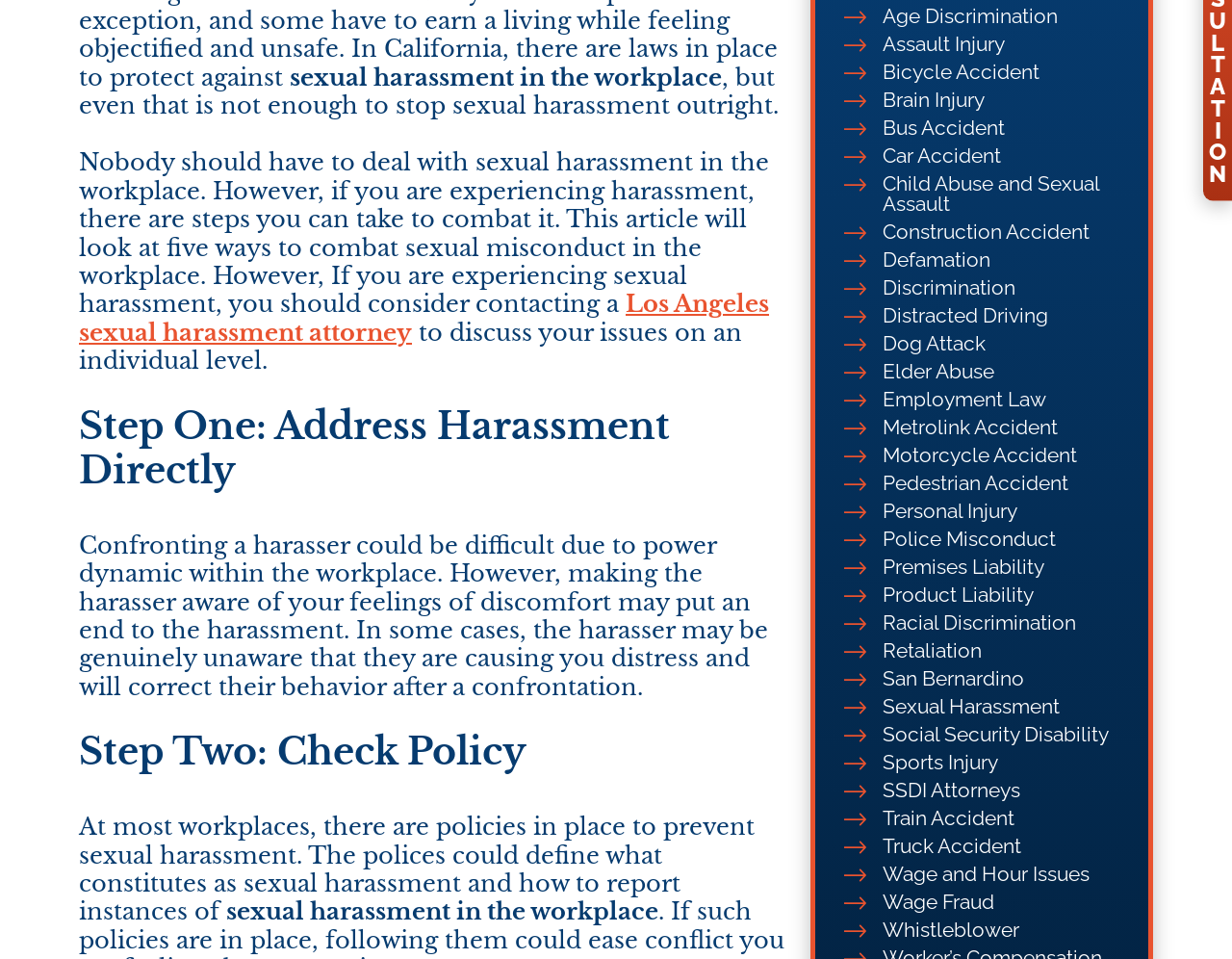Give the bounding box coordinates for the element described by: "Racial Discrimination".

[0.716, 0.639, 0.909, 0.66]